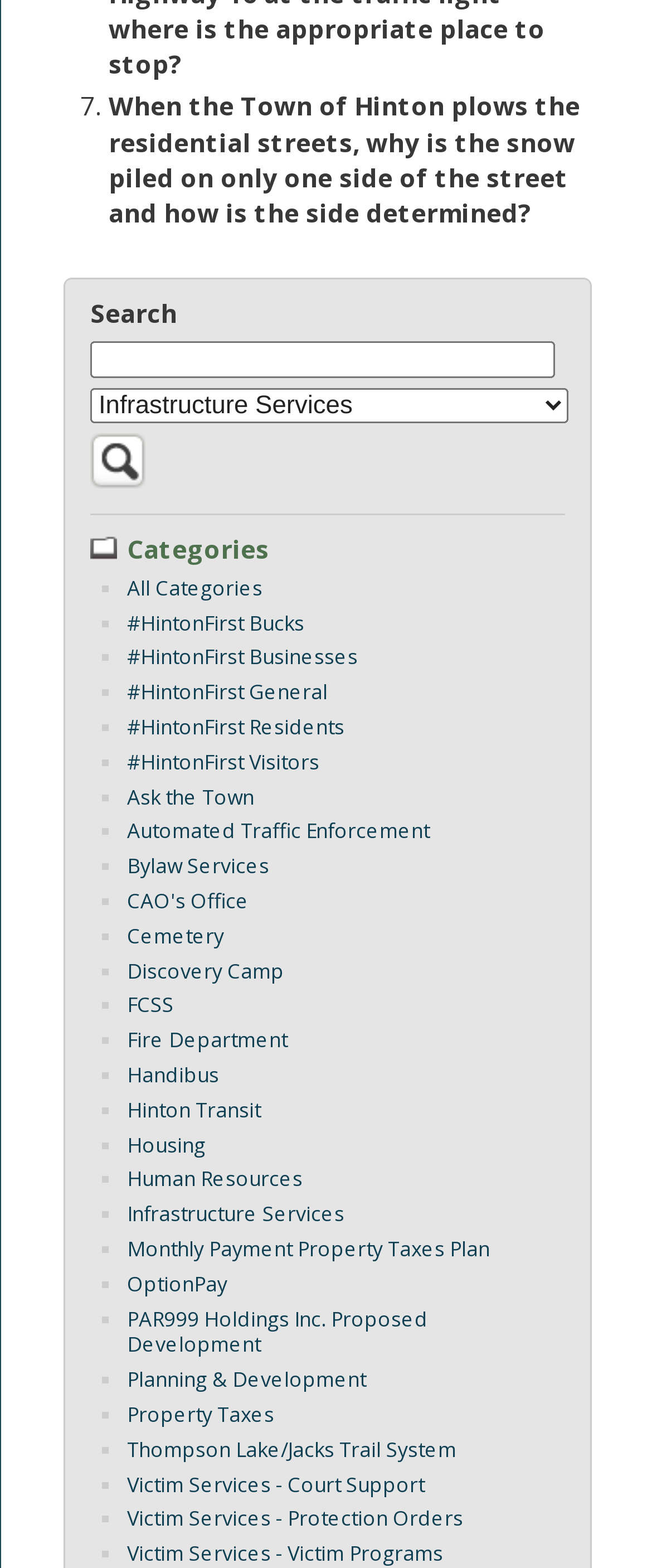What is the purpose of the search bar?
Please answer the question with as much detail and depth as you can.

The search bar is a text input field with a search button next to it, indicating that it is used to search for specific information within the website. The presence of a category filter dropdown menu and a search button suggests that the search function is used to find specific topics or categories within the website.